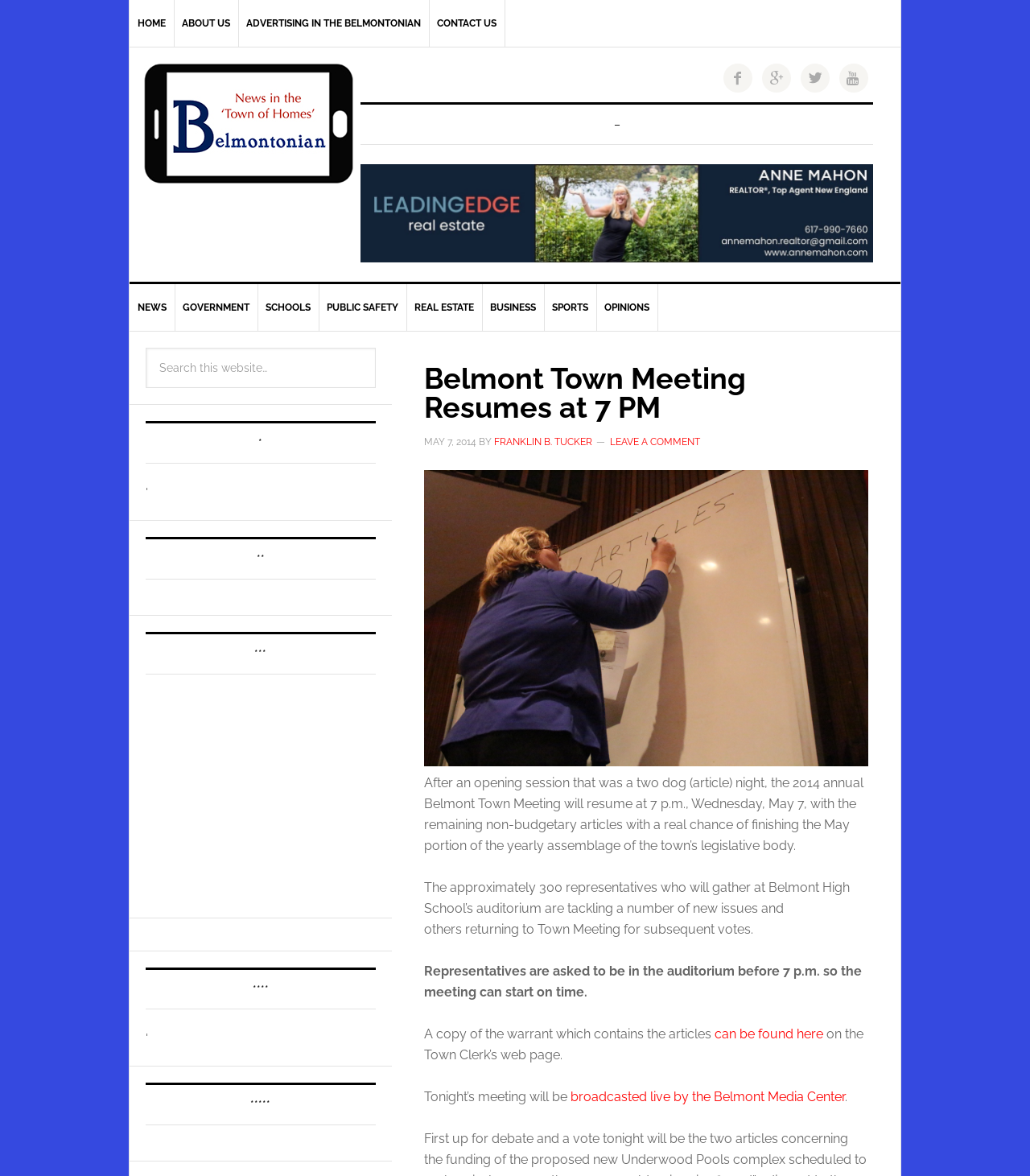Examine the image carefully and respond to the question with a detailed answer: 
How many links are there in the top navigation menu?

I found the answer by counting the number of link elements in the top navigation menu, which are 'HOME', 'ABOUT US', 'ADVERTISING IN THE BELMONTONIAN', 'CONTACT US', and 'THE BELMONTONIAN'. There are 5 links in total.